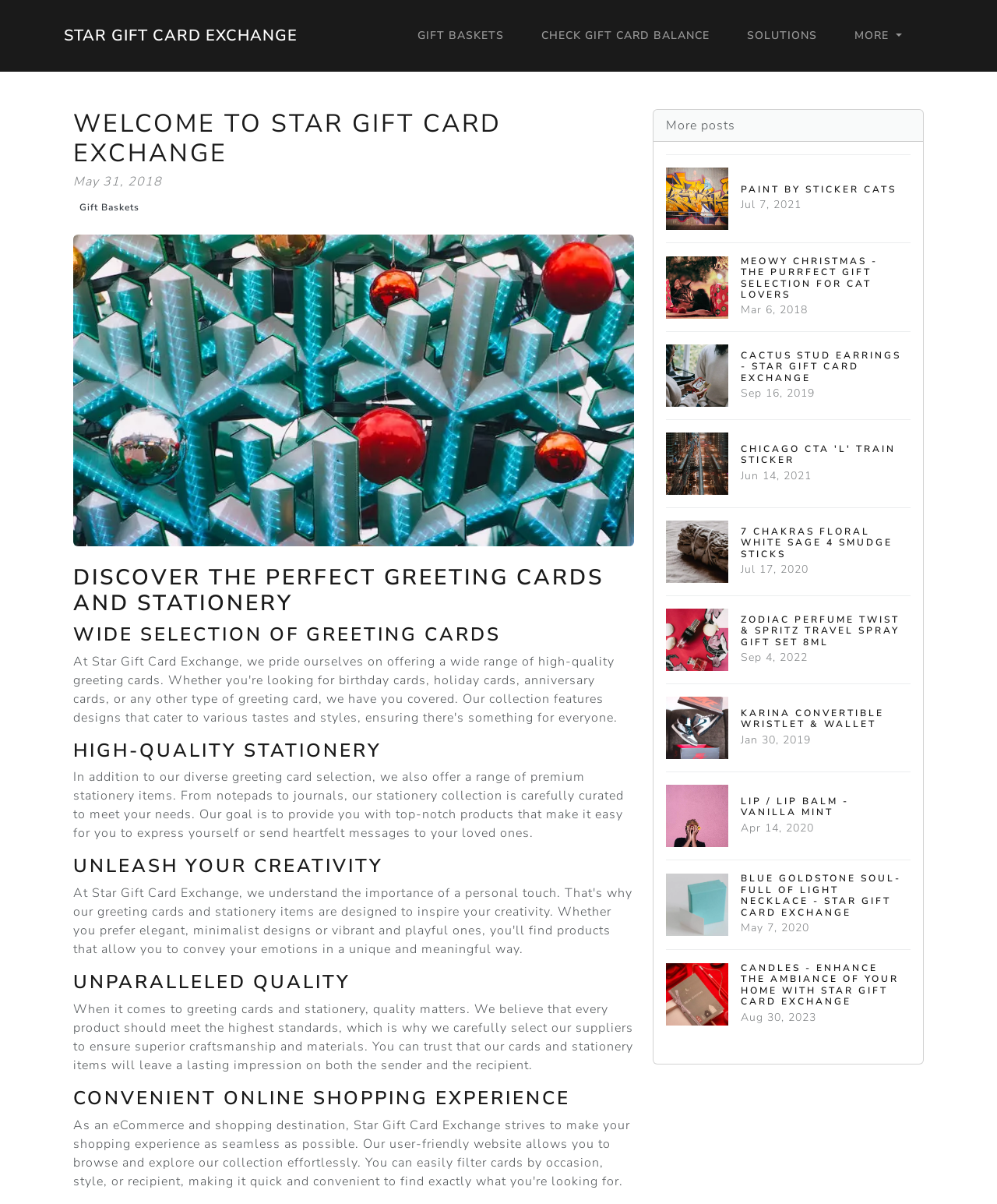What type of products are featured in the images?
By examining the image, provide a one-word or phrase answer.

Gift items